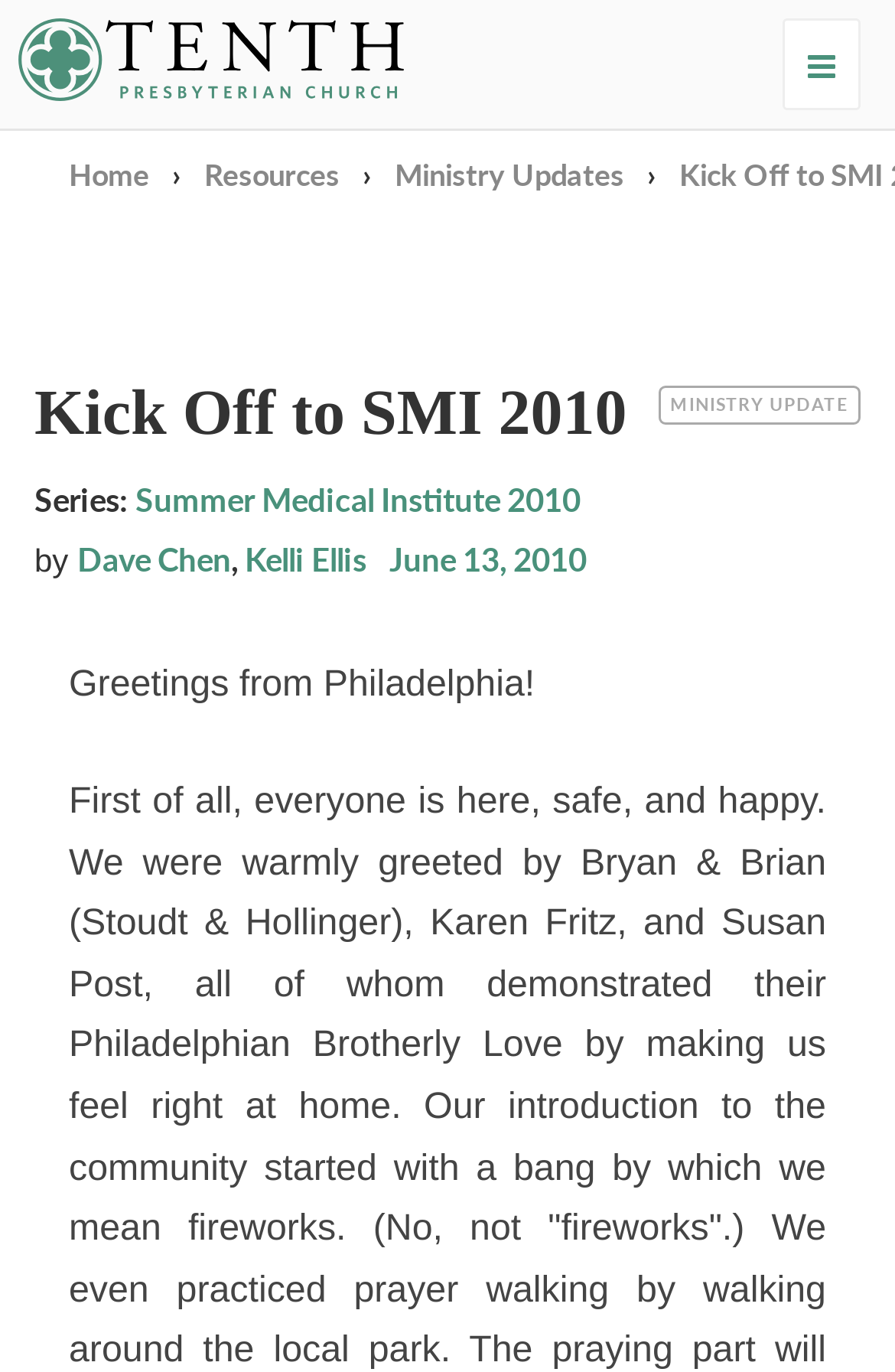Please provide a comprehensive response to the question below by analyzing the image: 
What is the title of the series?

I found the answer by looking at the middle section of the webpage, where I saw a heading 'Kick Off to SMI 2010' and a static text 'Series:' followed by a link with the text 'Summer Medical Institute 2010'. This link is likely the title of the series.